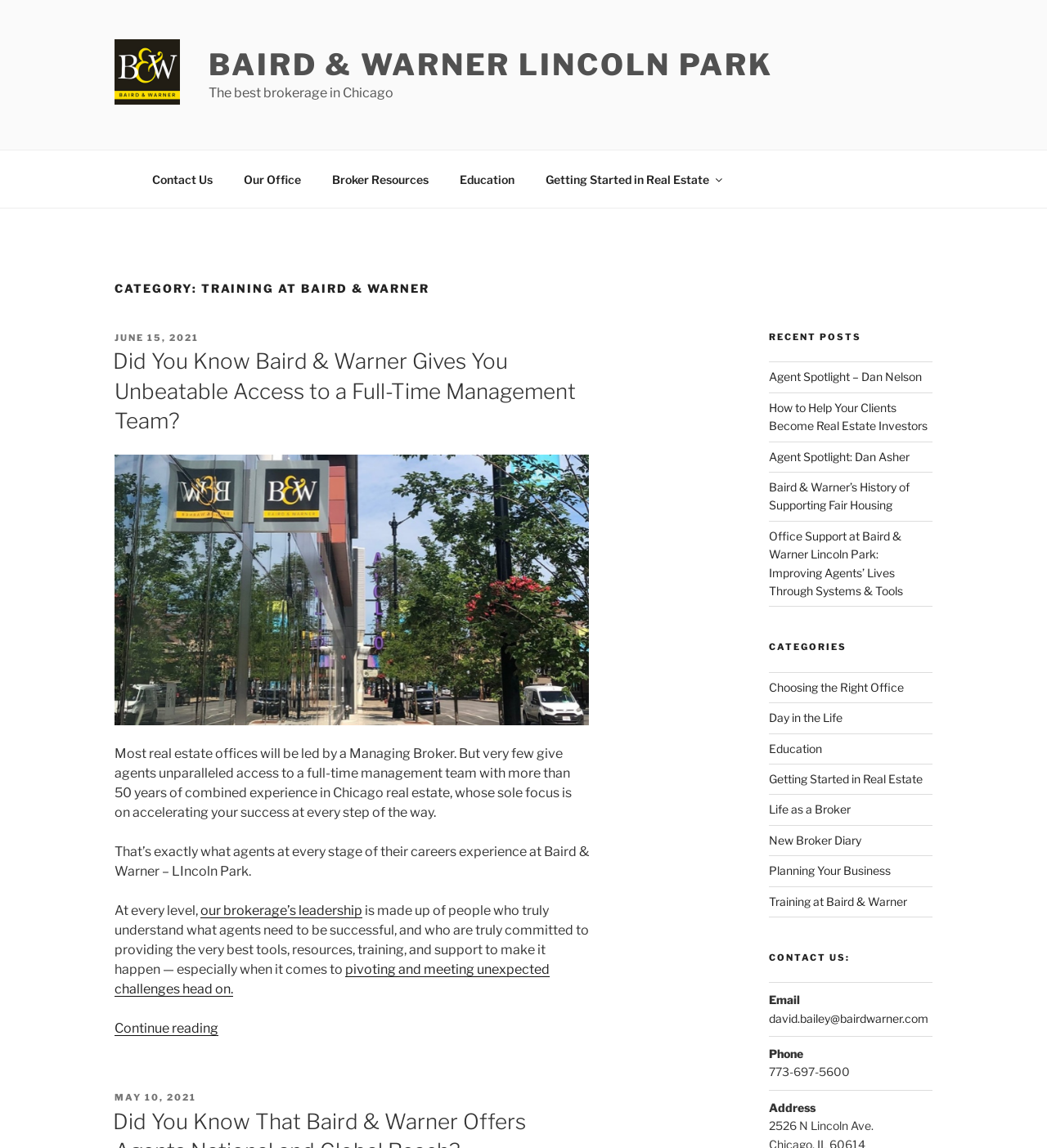Create a detailed narrative of the webpage’s visual and textual elements.

The webpage is about the training archives of Baird & Warner Lincoln Park, a real estate brokerage in Chicago. At the top, there is a logo and a link to the brokerage's homepage. Below that, there is a heading that reads "The best brokerage in Chicago" and a navigation menu with links to various pages, including "Contact Us", "Our Office", "Broker Resources", "Education", and "Getting Started in Real Estate".

The main content of the page is divided into two sections. On the left, there is a section with a heading "CATEGORY: TRAINING AT BAIRD & WARNER" that contains an article with a heading "Did You Know Baird & Warner Gives You Unbeatable Access to a Full-Time Management Team?". The article discusses the benefits of working with Baird & Warner, including access to a full-time management team with over 50 years of combined experience in Chicago real estate. There are also links to continue reading the article and to other related articles.

On the right, there are three sections. The top section has a heading "RECENT POSTS" and contains links to five recent articles, including "Agent Spotlight – Dan Nelson" and "How to Help Your Clients Become Real Estate Investors". The middle section has a heading "CATEGORIES" and contains links to various categories, including "Choosing the Right Office", "Day in the Life", and "Getting Started in Real Estate". The bottom section has a heading "CONTACT US:" and contains contact information, including an email address, phone number, and address.

Throughout the page, there are several images, including a logo and icons for the navigation menu and contact information. The overall layout is organized and easy to navigate, with clear headings and concise text.